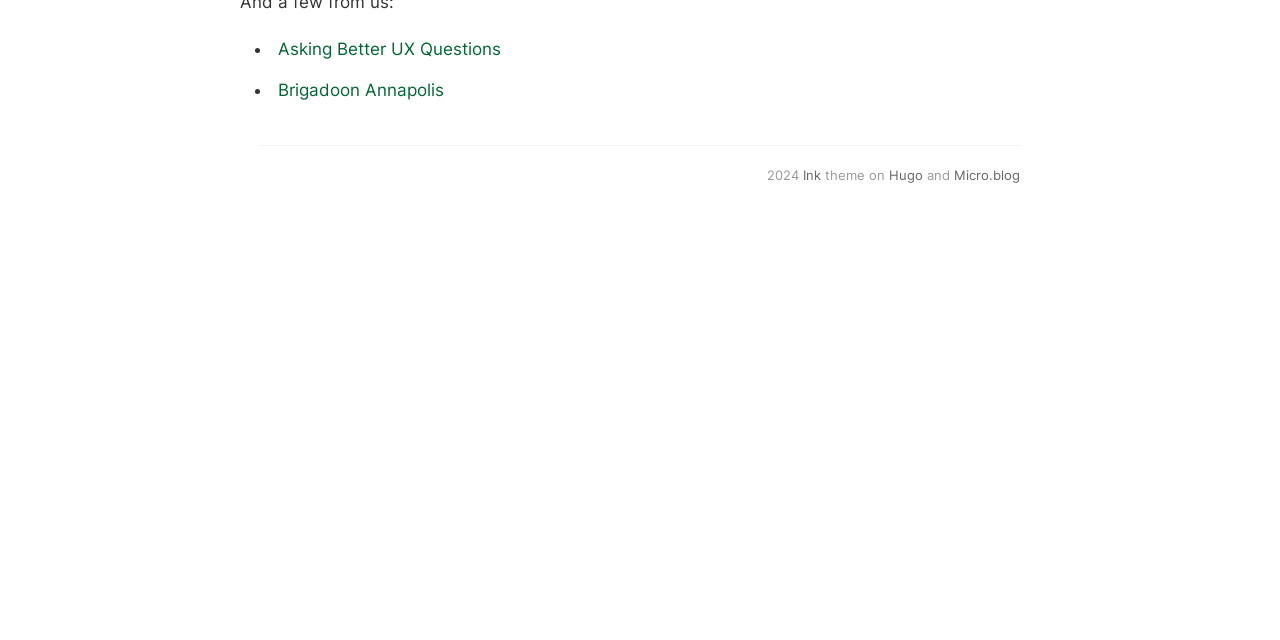Find the bounding box coordinates for the UI element whose description is: "Hugo". The coordinates should be four float numbers between 0 and 1, in the format [left, top, right, bottom].

[0.695, 0.263, 0.721, 0.287]